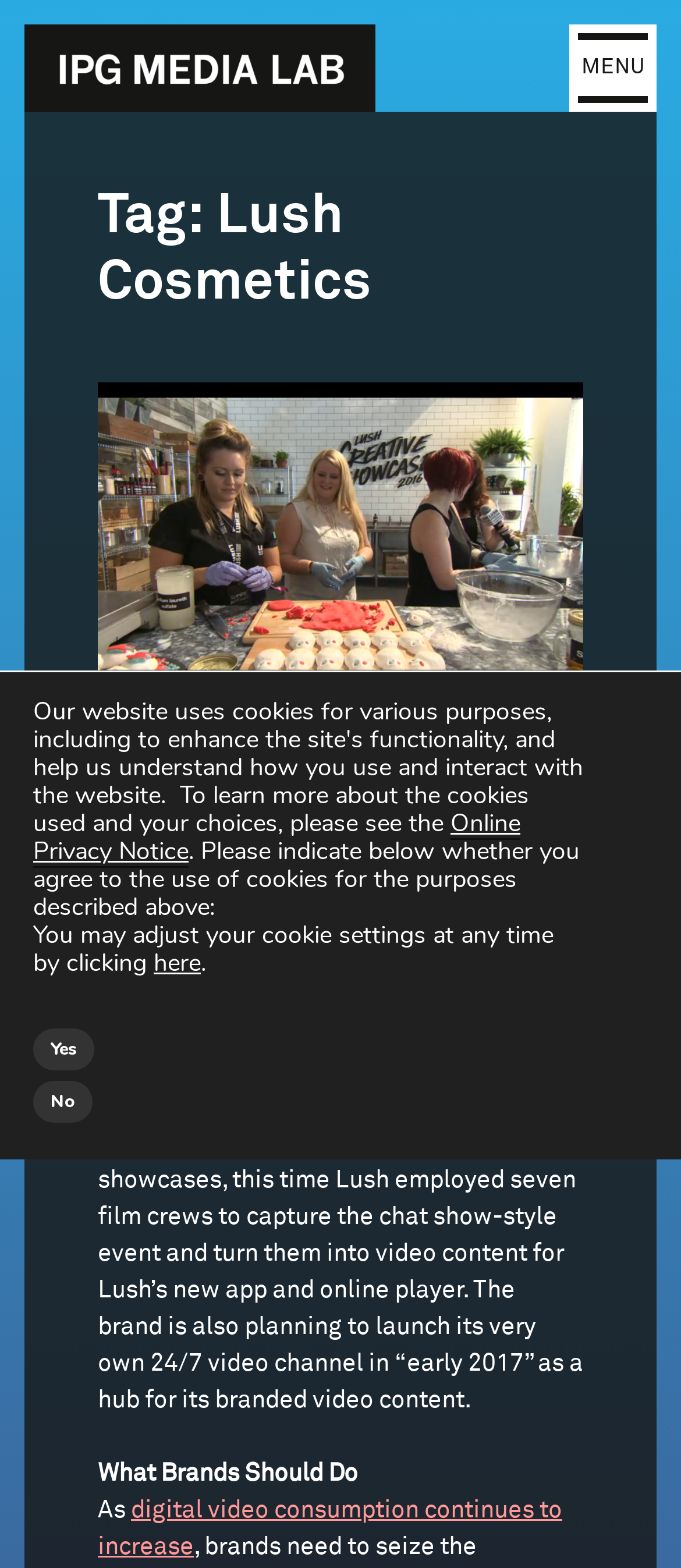Please find the bounding box for the UI element described by: "Menu".

[0.836, 0.016, 0.964, 0.071]